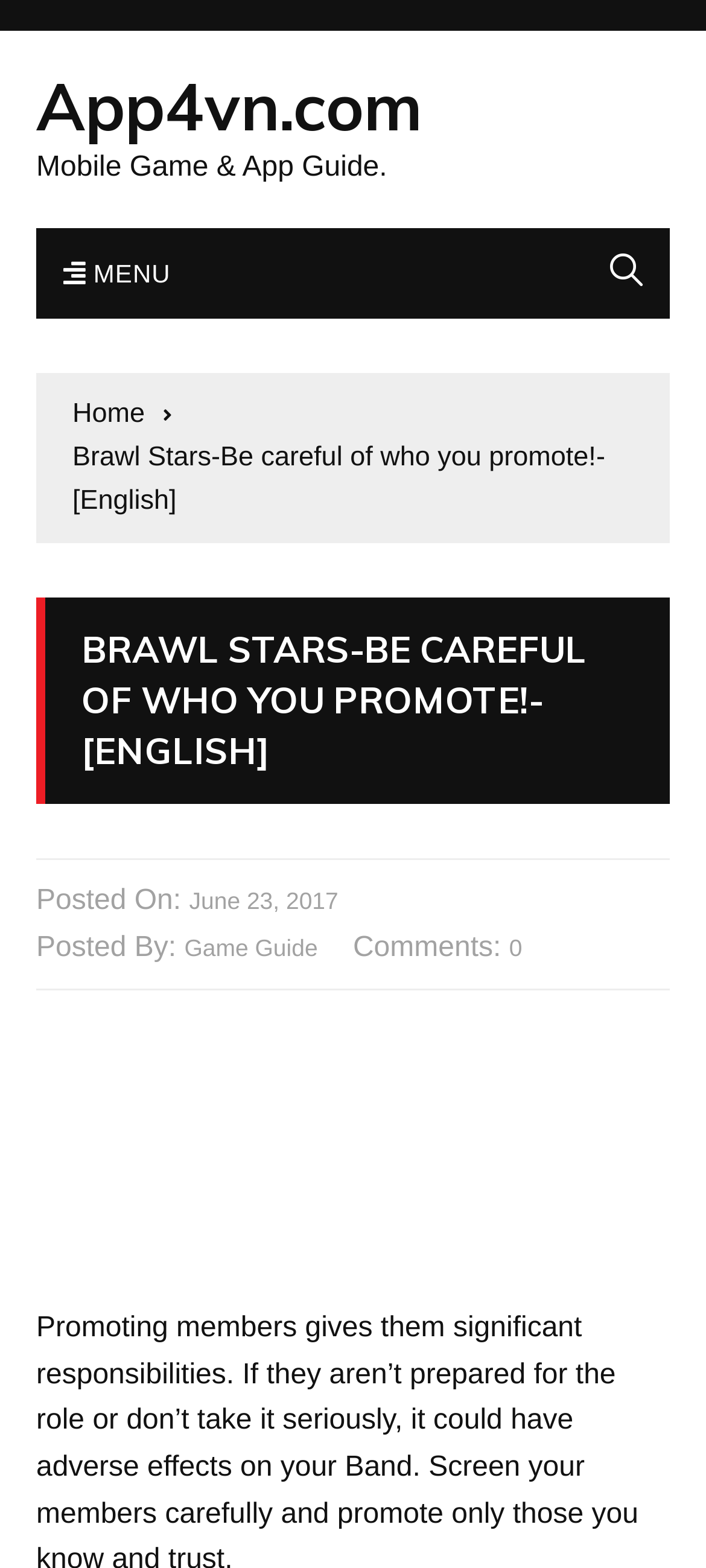When was the article posted?
Refer to the image and respond with a one-word or short-phrase answer.

June 23, 2017